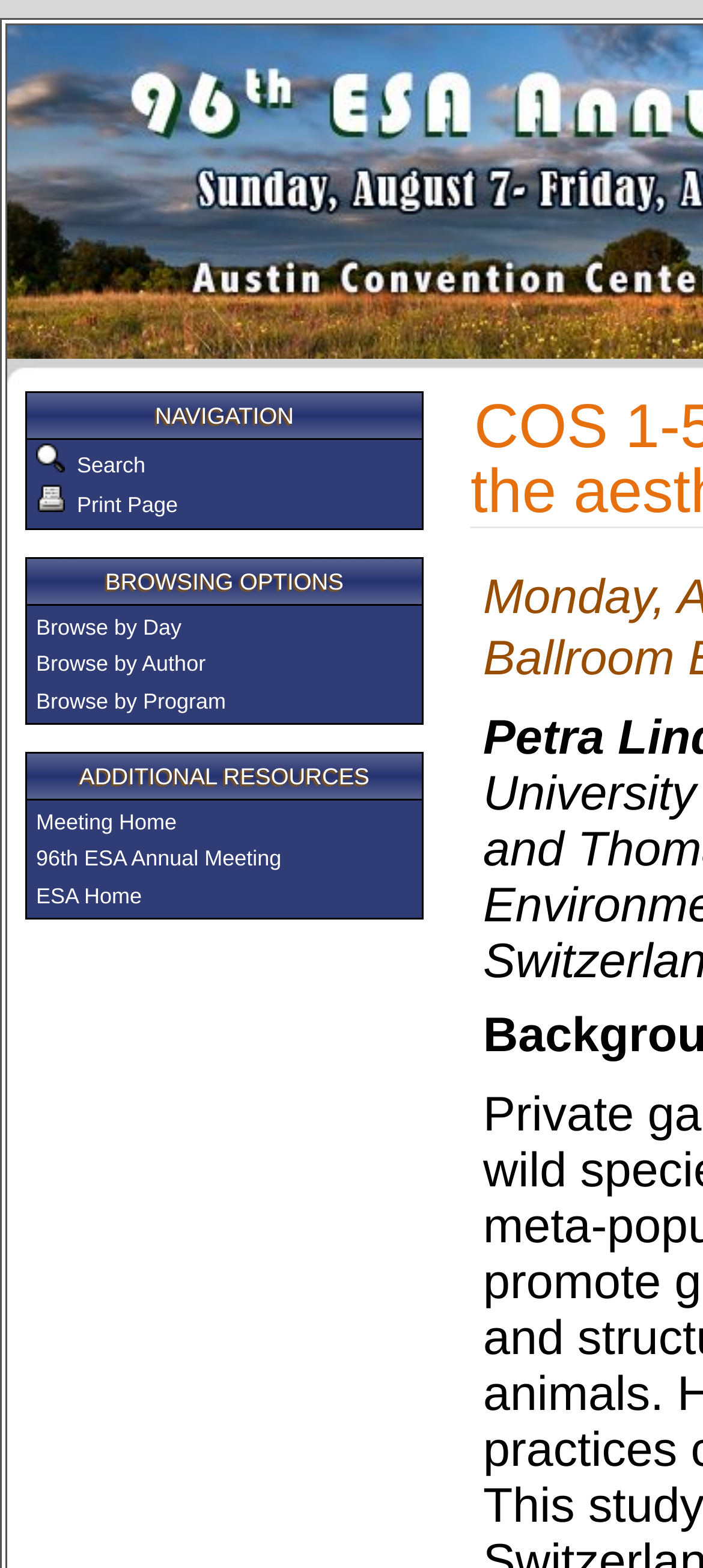Provide a comprehensive description of the webpage.

The webpage is about the 96th ESA Annual Meeting, which took place from August 7 to 12, 2011. At the top-left corner, there is a small image. Next to it, there are two links: "Search" and "Print Page", with a small "Print Page" icon beside the latter link. 

Below these elements, there is a section labeled "BROWSING OPTIONS" in bold text. Under this section, there are three links: "Browse by Day", "Browse by Author", and "Browse by Program", which are aligned vertically and positioned near the left edge of the page.

Further down, there is another section labeled "ADDITIONAL RESOURCES" in bold text. This section contains three links: "Meeting Home", "96th ESA Annual Meeting", and "ESA Home", which are also aligned vertically and positioned near the left edge of the page.